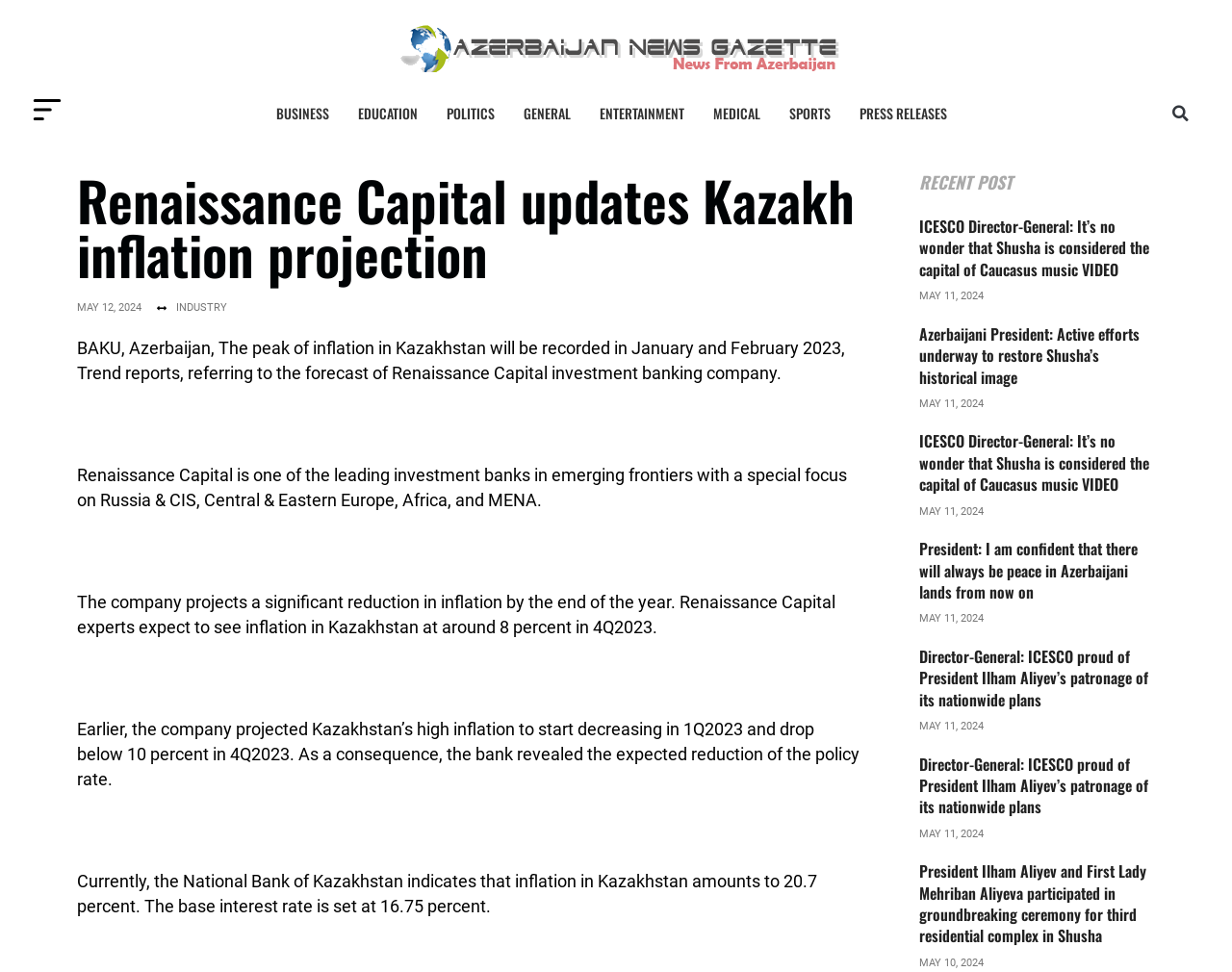How many links are there in the top navigation menu?
From the image, provide a succinct answer in one word or a short phrase.

8